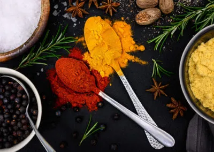Elaborate on the image by describing it in detail.

The image showcases an exquisite arrangement of various spices and herbs beautifully set against a dark background. Prominently featured are vibrant piles of spices: bright yellow turmeric, deep red chili powder, and aromatic mustard powder, each displayed on elegant silver spoons. Surrounding the spices, fresh rosemary sprigs add a touch of greenery, while whole brown nutmegs and a scattering of black peppercorns lend depth and texture to the composition. A bowl of coarse salt sits on the left, enhancing the overall culinary theme. This visually appealing setup highlights the richness and diversity of flavors, inviting viewers to explore the world of cooking and spices.